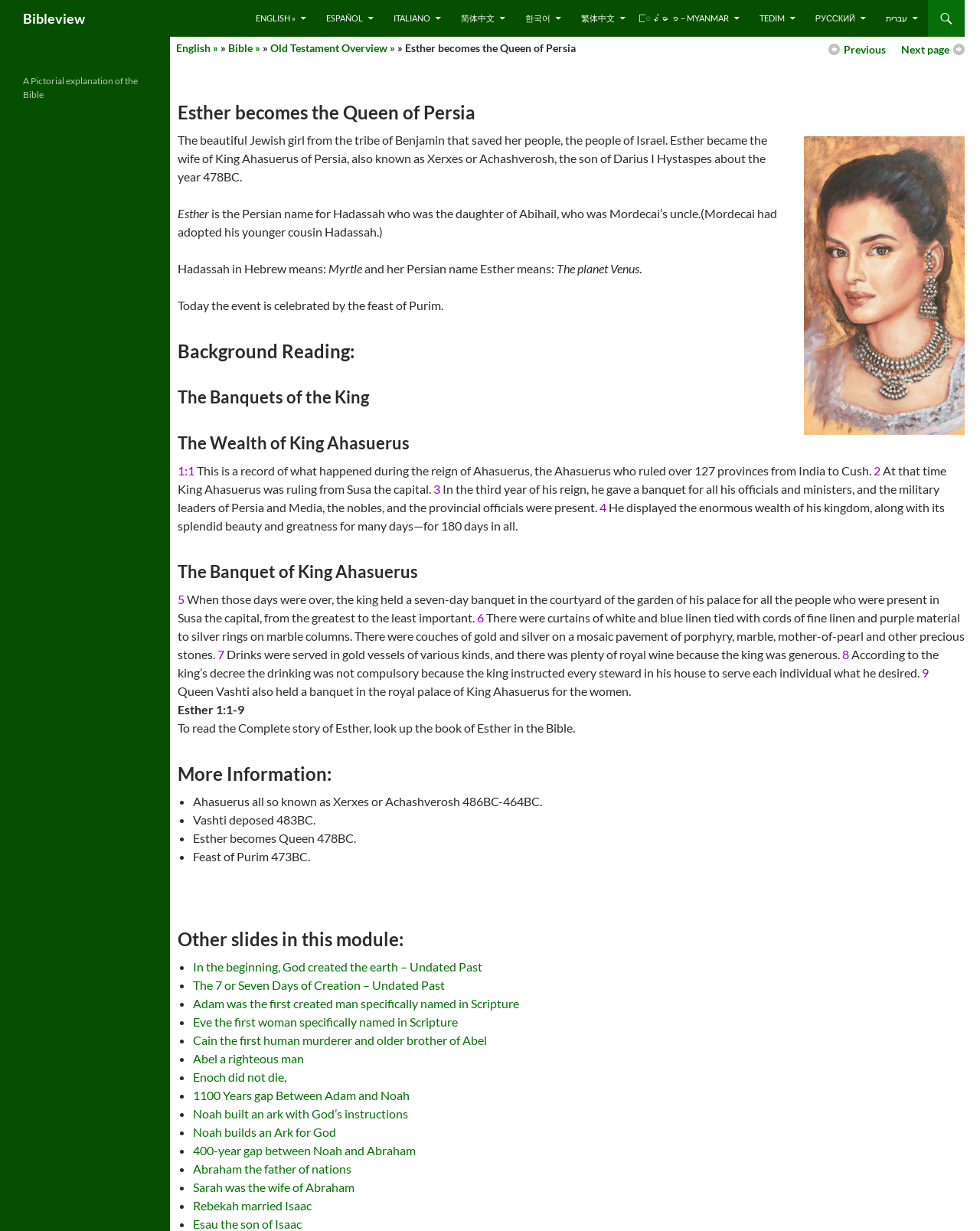For the element described, predict the bounding box coordinates as (top-left x, top-left y, bottom-right x, bottom-right y). All values should be between 0 and 1. Element description: 한국어

[0.526, 0.0, 0.582, 0.03]